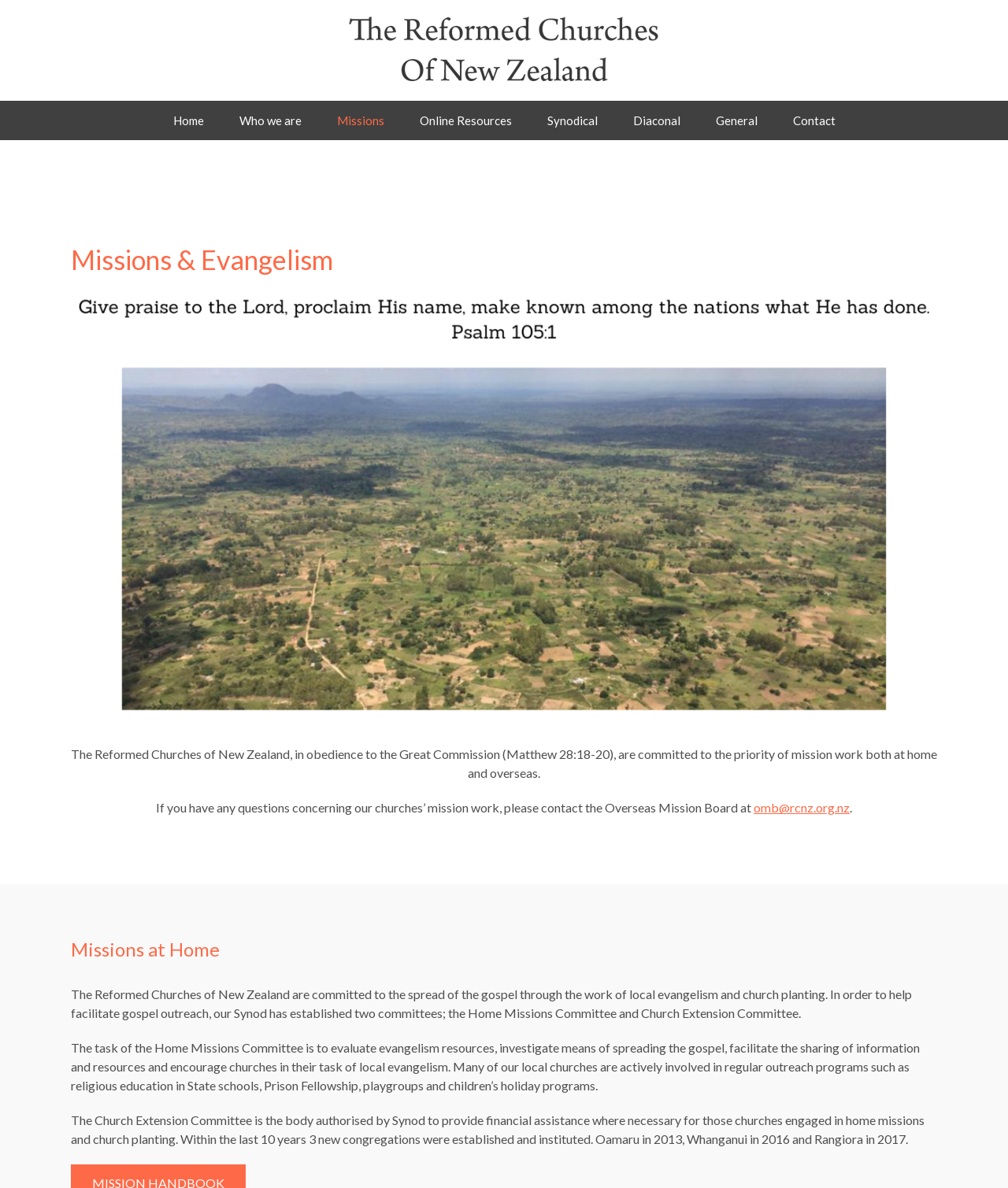How many new congregations were established in the last 10 years?
Answer briefly with a single word or phrase based on the image.

3